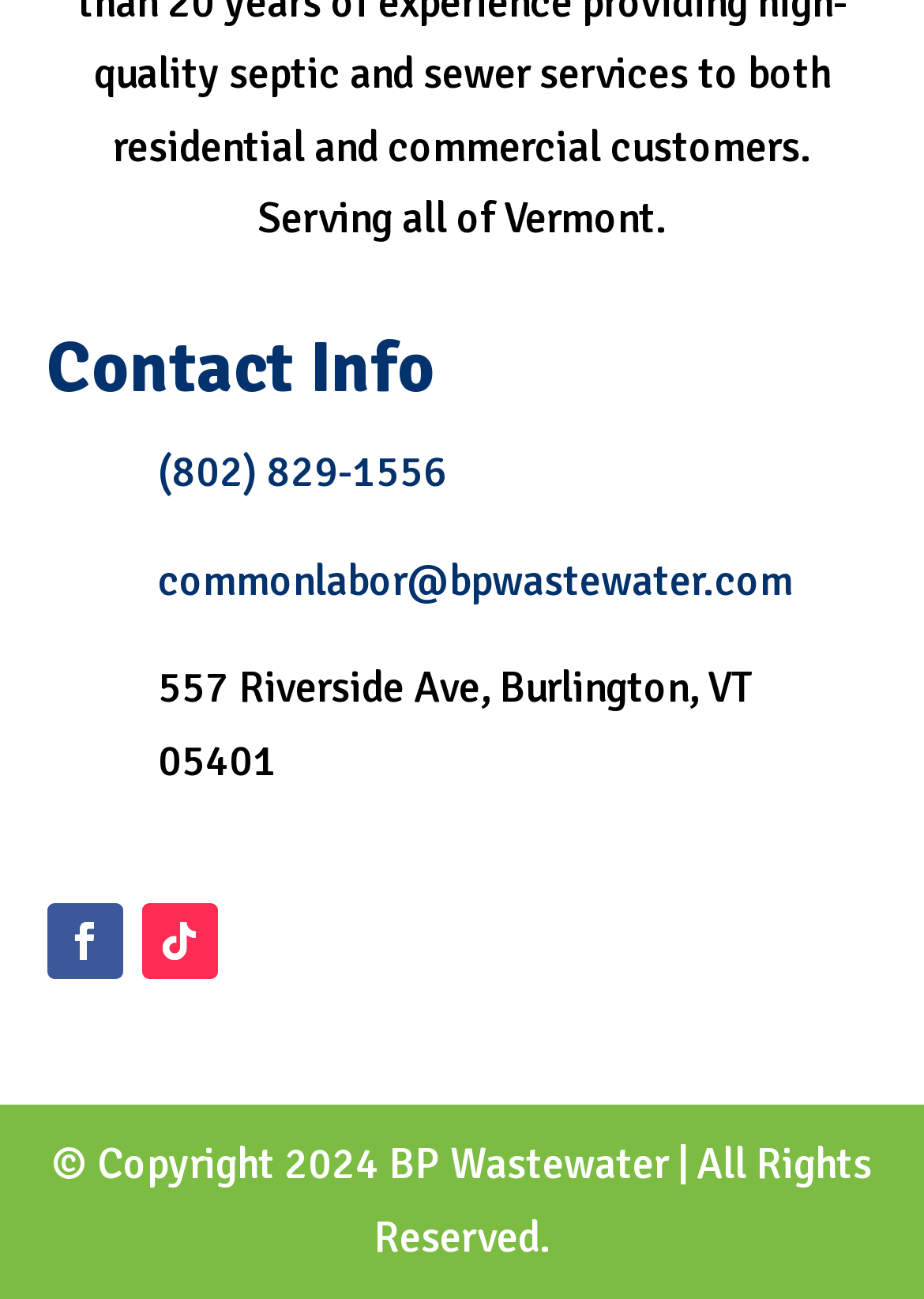Please provide the bounding box coordinates for the UI element as described: "(802) 829-1556". The coordinates must be four floats between 0 and 1, represented as [left, top, right, bottom].

[0.171, 0.343, 0.483, 0.383]